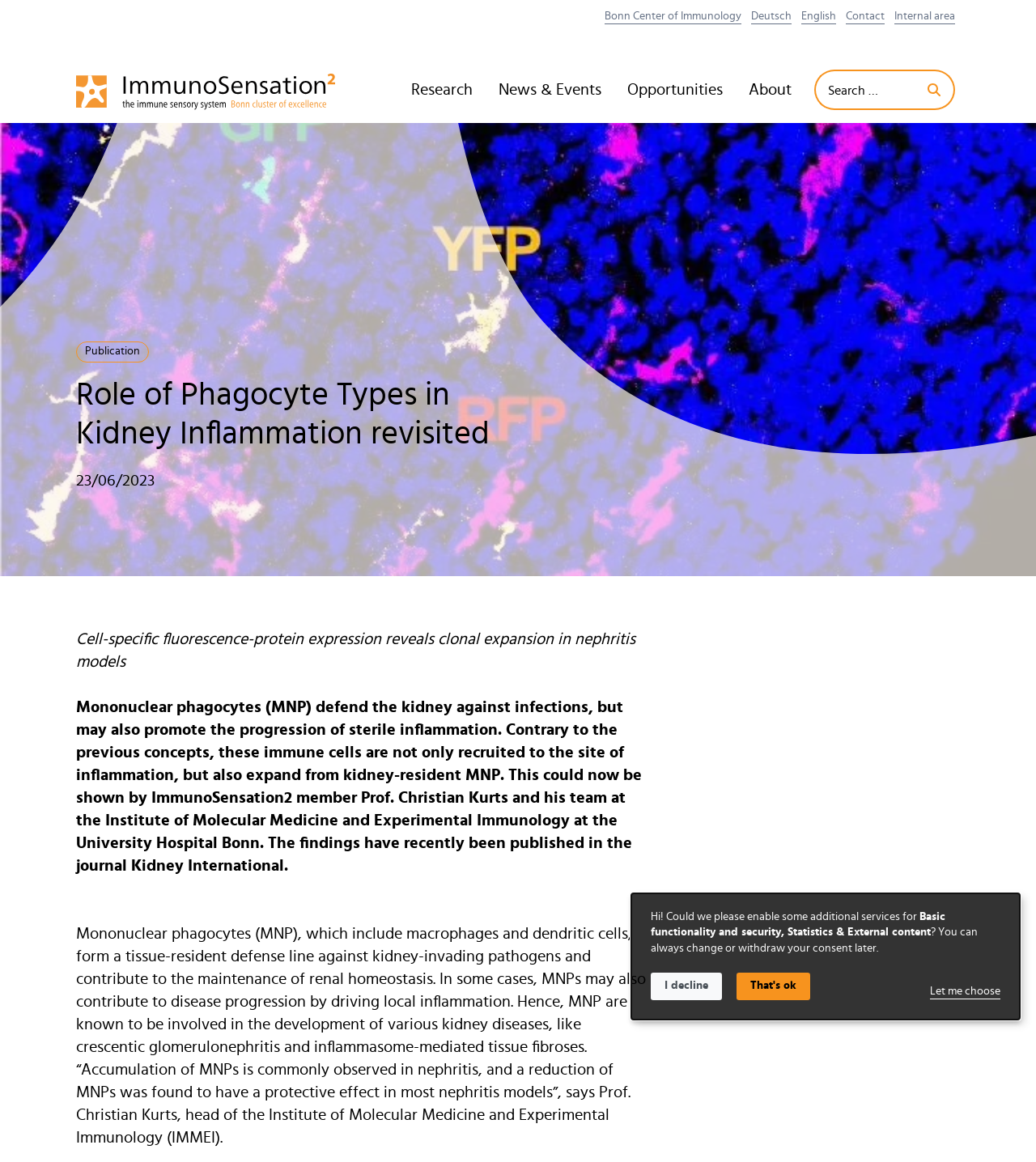What is the name of the research center mentioned on the webpage?
Provide a detailed answer to the question, using the image to inform your response.

I found the answer by looking at the links at the top of the webpage. One of the links is labeled 'Bonn Center of Immunology'.